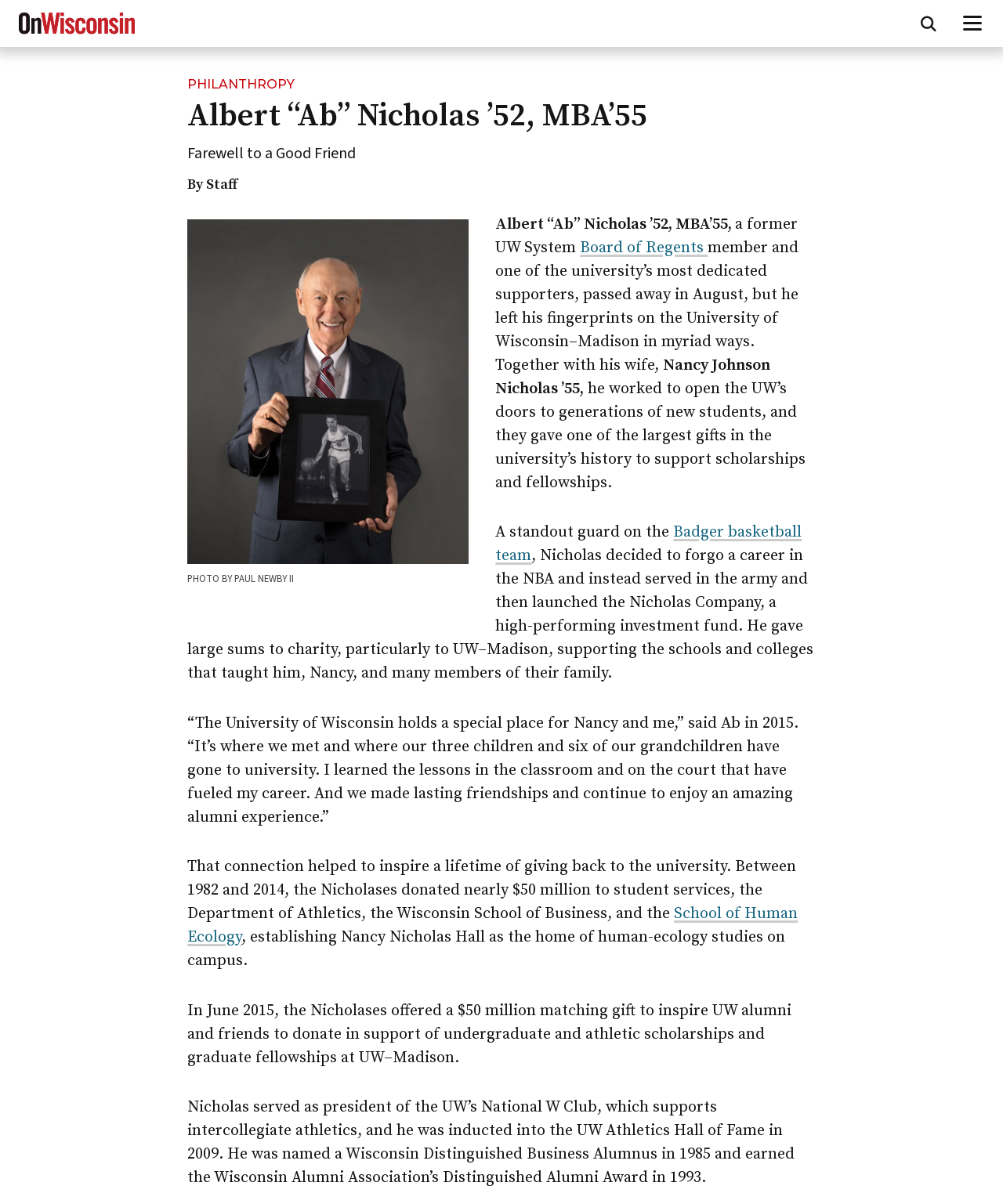Illustrate the webpage thoroughly, mentioning all important details.

The webpage is an obituary for Albert "Ab" Nicholas, a former University of Wisconsin System Board of Regents member and a dedicated supporter of the University of Wisconsin-Madison. At the top of the page, there is a link to skip to the main content, followed by a link to the On Wisconsin Magazine, which has an associated image. On the top right, there are two buttons: one to open a search form and another to open a menu.

Below these elements, there are several headings and links. The main heading is "Albert “Ab” Nicholas ’52, MBA’55", followed by a subheading "Farewell to a Good Friend". The author of the article is mentioned as "By Staff". There is a link to "Ab Nicholas" with an associated image, and a caption "PHOTO BY PAUL NEWBY II" below it.

The main content of the page is a tribute to Ab Nicholas, describing his life, achievements, and contributions to the University of Wisconsin-Madison. The text is divided into several paragraphs, with links to related topics such as the Board of Regents, Badger basketball team, and the School of Human Ecology. There are also quotes from Ab Nicholas himself, describing his connection to the university and his motivation for giving back.

Throughout the page, there are no other images besides the one associated with the link to "Ab Nicholas". The overall structure of the page is simple, with a clear hierarchy of headings and paragraphs, making it easy to follow the story of Ab Nicholas' life and legacy.